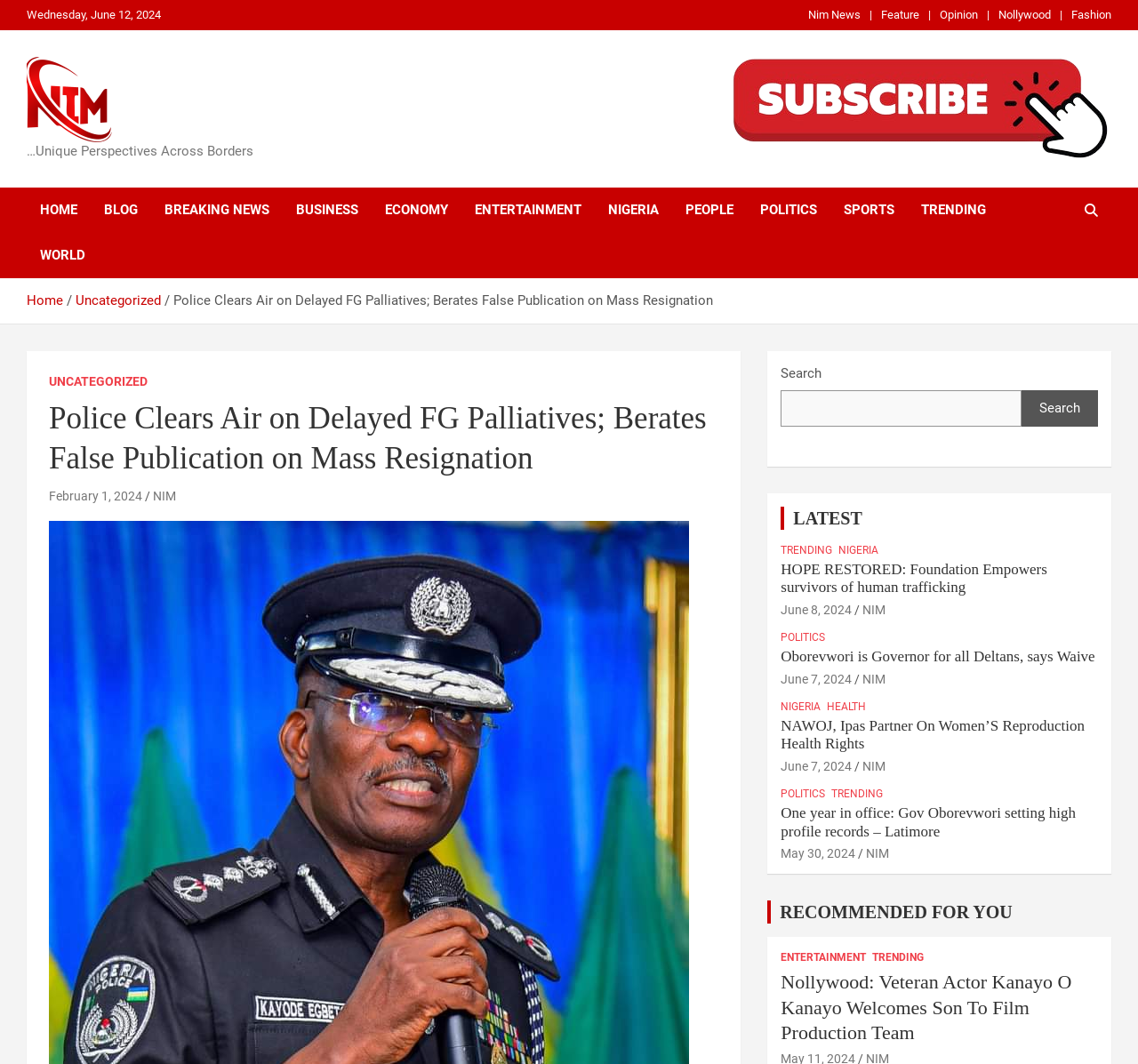What is the date of the article 'Police Clears Air on Delayed FG Palliatives; Berates False Publication on Mass Resignation'?
Please provide a full and detailed response to the question.

I found the date by looking at the StaticText element with the text 'Wednesday, June 12, 2024' which is located near the top of the webpage.